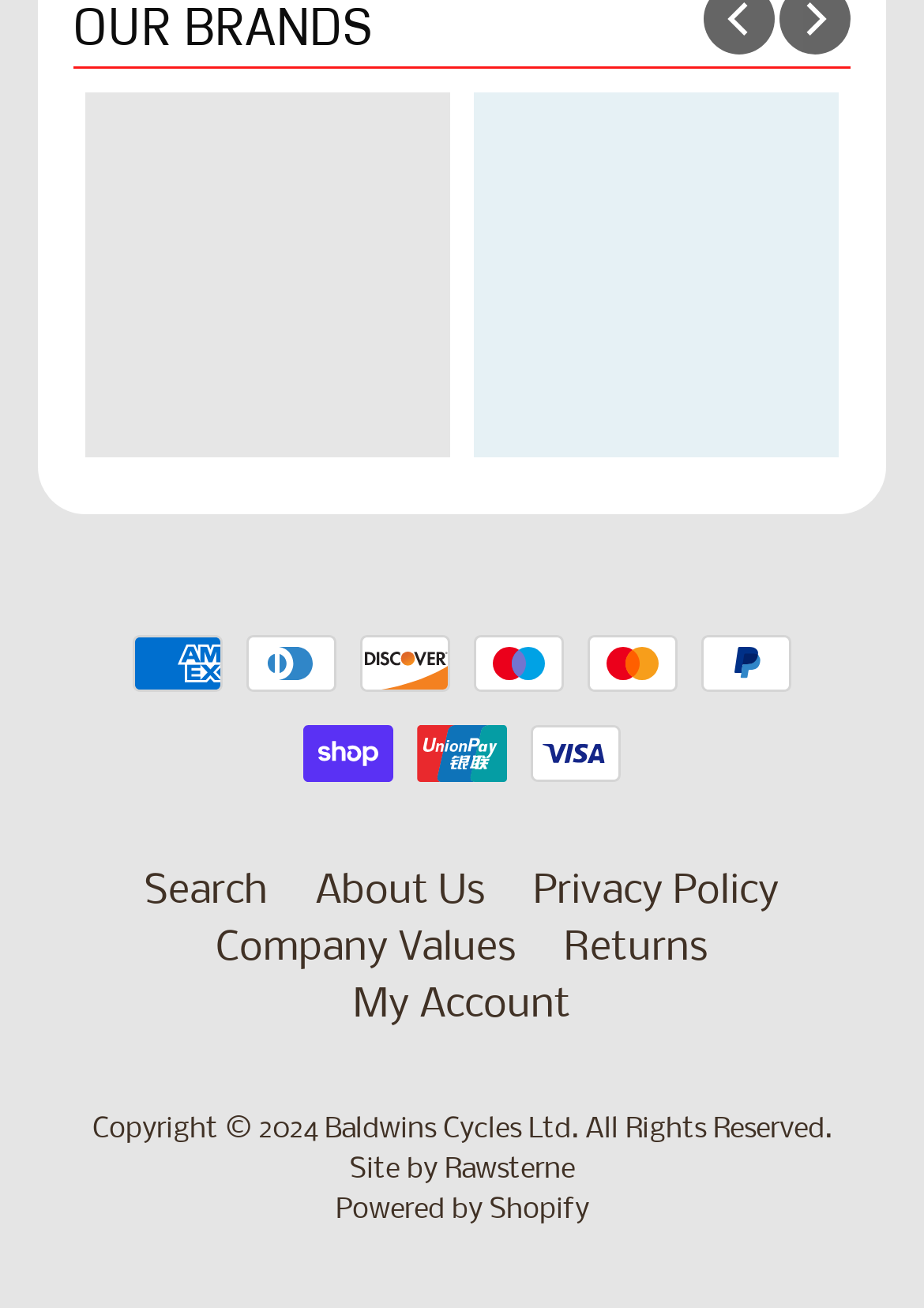Identify the bounding box coordinates of the area you need to click to perform the following instruction: "read the article about moderating our appetite".

None